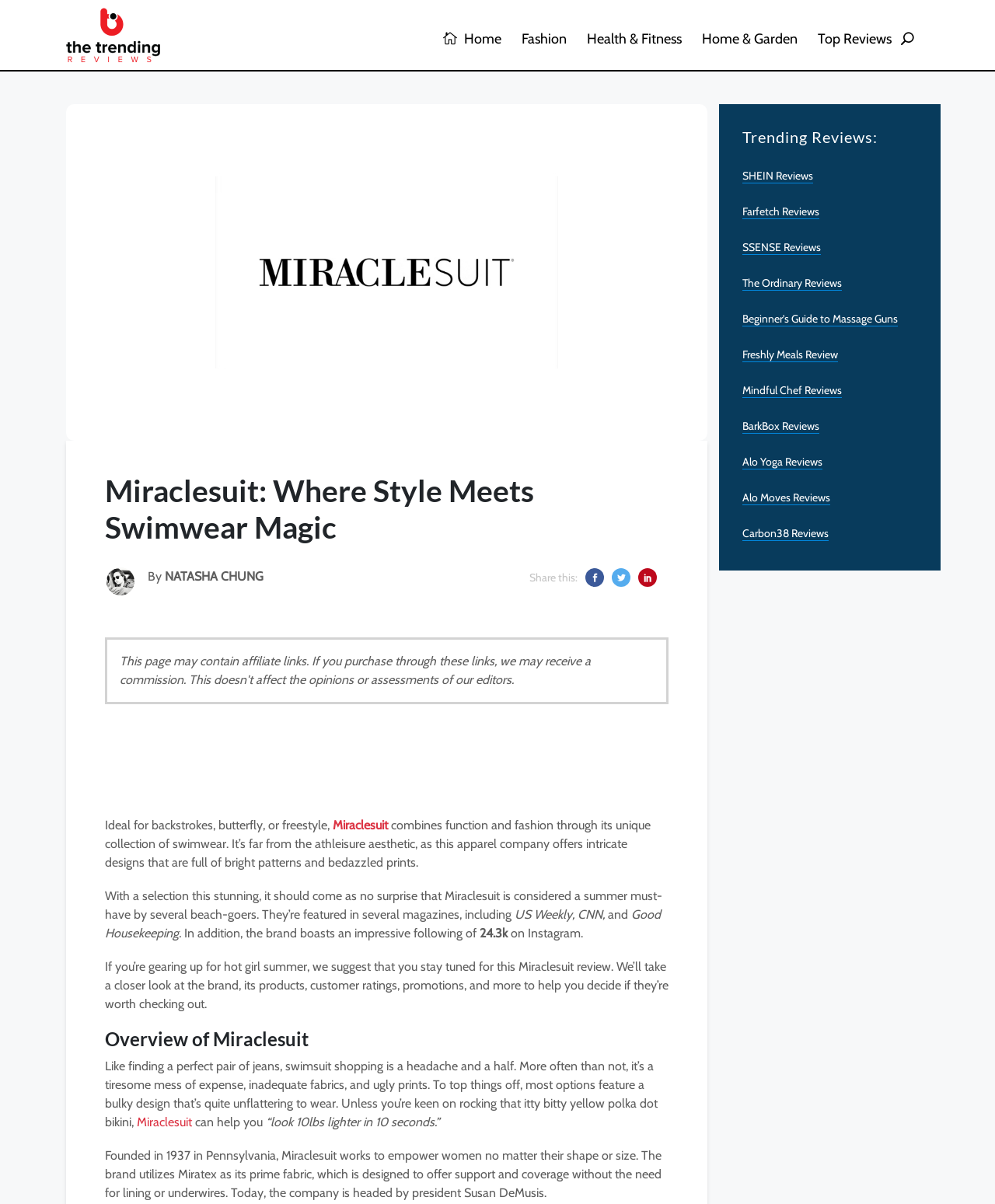How many social media followers does Miraclesuit have?
Kindly give a detailed and elaborate answer to the question.

The number of social media followers of Miraclesuit is mentioned in the text 'In addition, the brand boasts an impressive following of 24.3k on Instagram.'